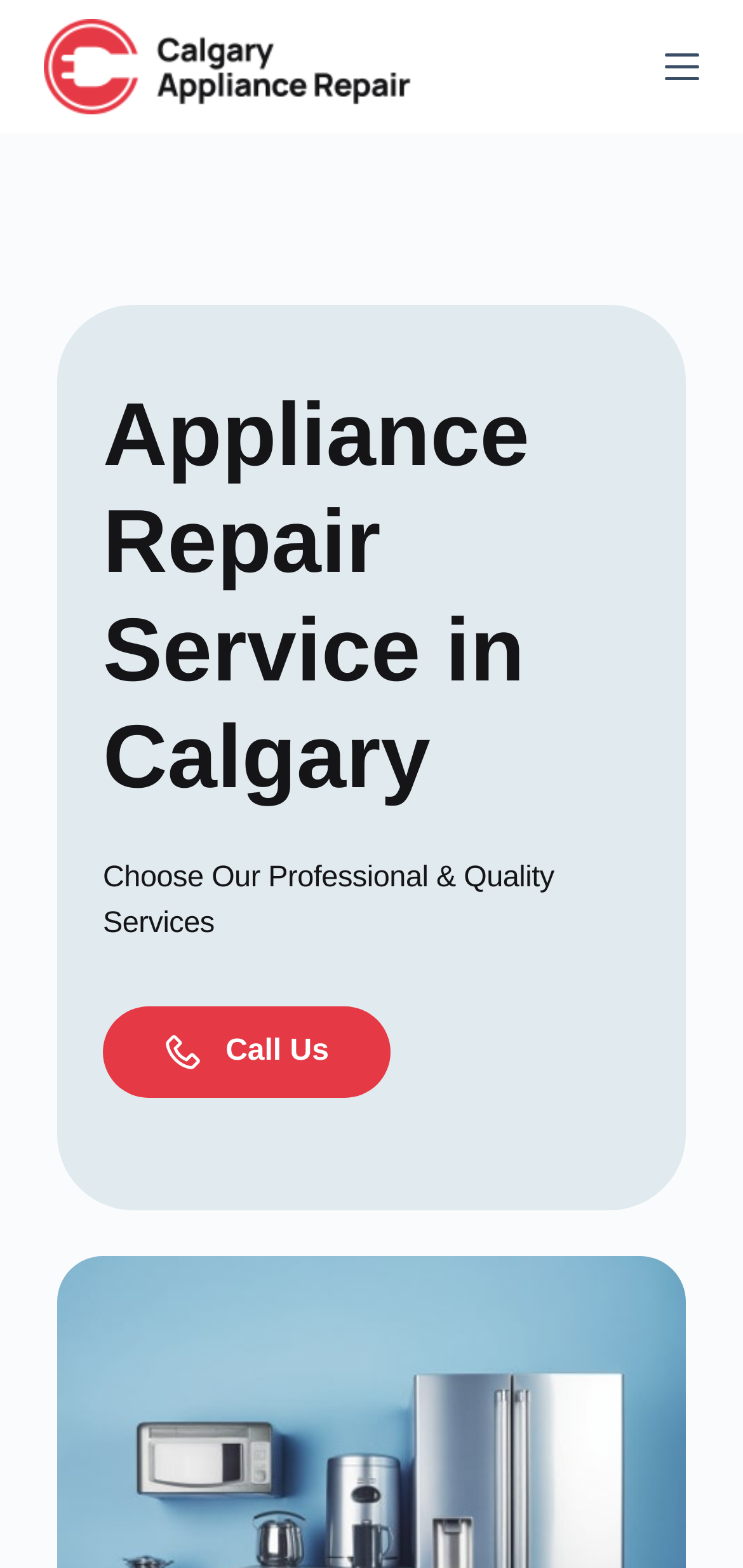Determine the webpage's heading and output its text content.

Appliance Repair
Service in Calgary
